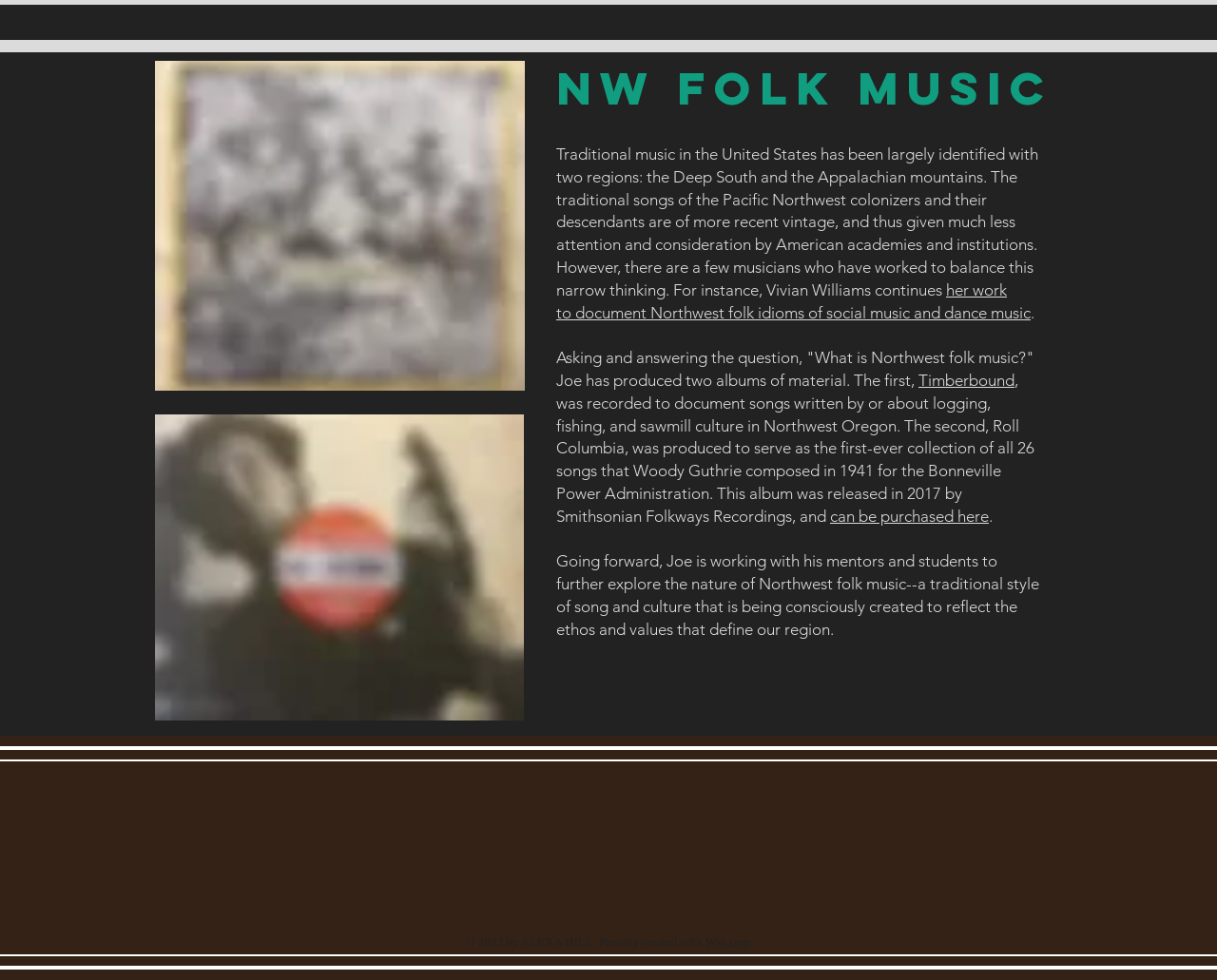What is the purpose of the album 'Roll Columbia'?
Using the visual information from the image, give a one-word or short-phrase answer.

To serve as the first-ever collection of Woody Guthrie's songs